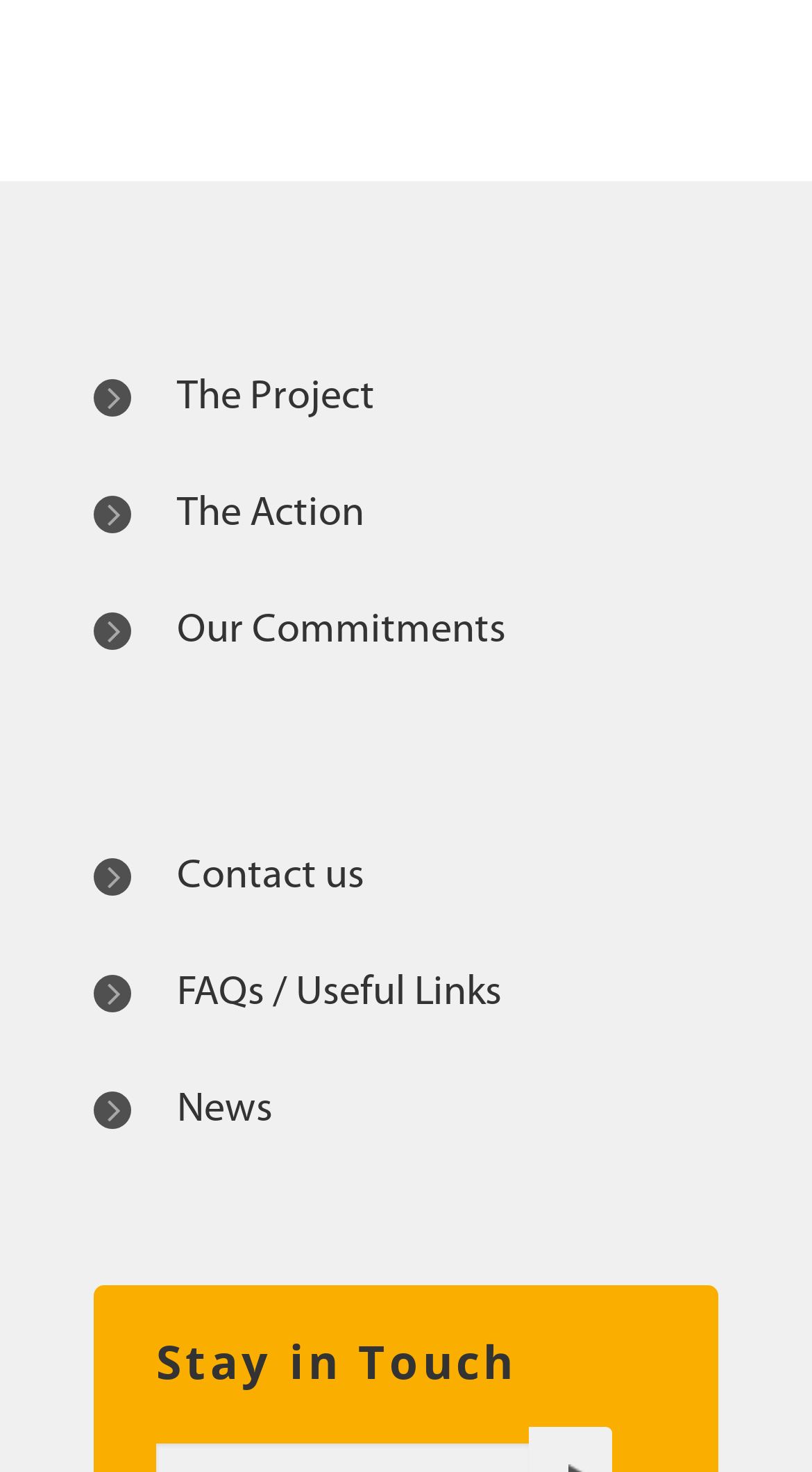Please look at the image and answer the question with a detailed explanation: What is the purpose of the image at the bottom?

The image at the bottom of the webpage has a description of 'Loading...' and a bounding box coordinate of [0.192, 0.975, 0.233, 0.998]. This suggests that it is a loading indicator, indicating that the webpage is still loading or waiting for some content to be loaded.